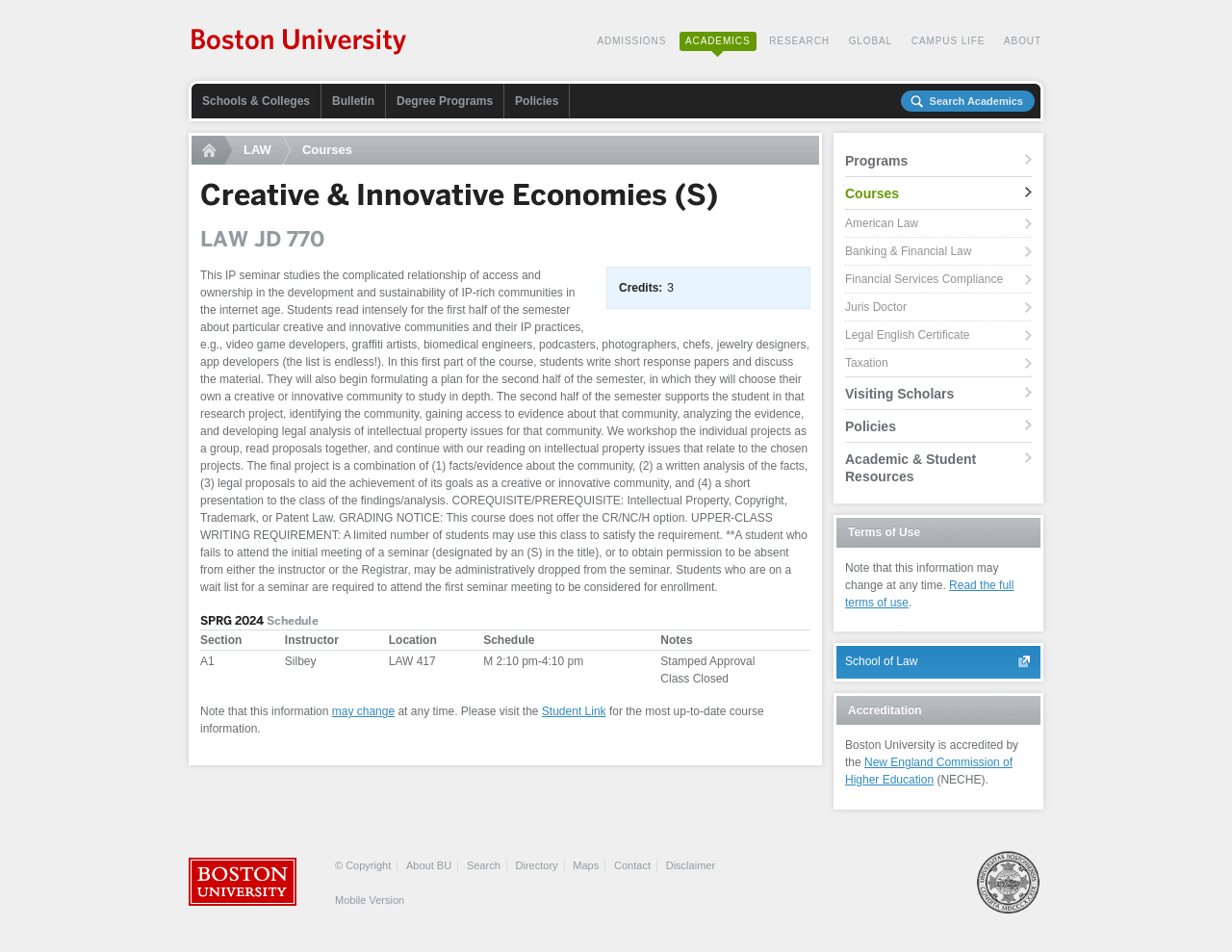What is the topic of the course?
Based on the content of the image, thoroughly explain and answer the question.

I determined the topic of the course by reading the course description, which mentions 'creative and innovative communities' and 'intellectual property issues'. This suggests that the course is related to creative and innovative economies.